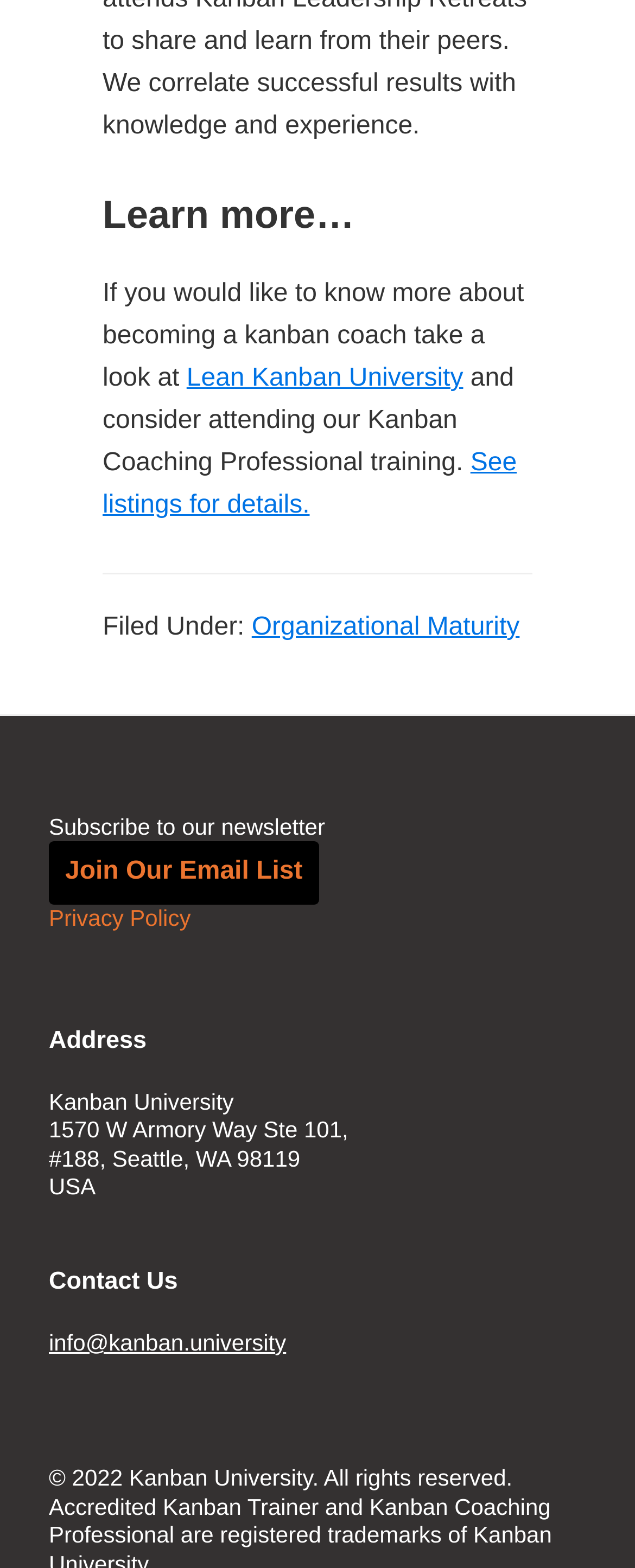What is the city where the university is located?
From the details in the image, provide a complete and detailed answer to the question.

The address of the university is mentioned as '1570 W Armory Way Ste 101, #188, Seattle, WA 98119', indicating that the city where the university is located is Seattle.